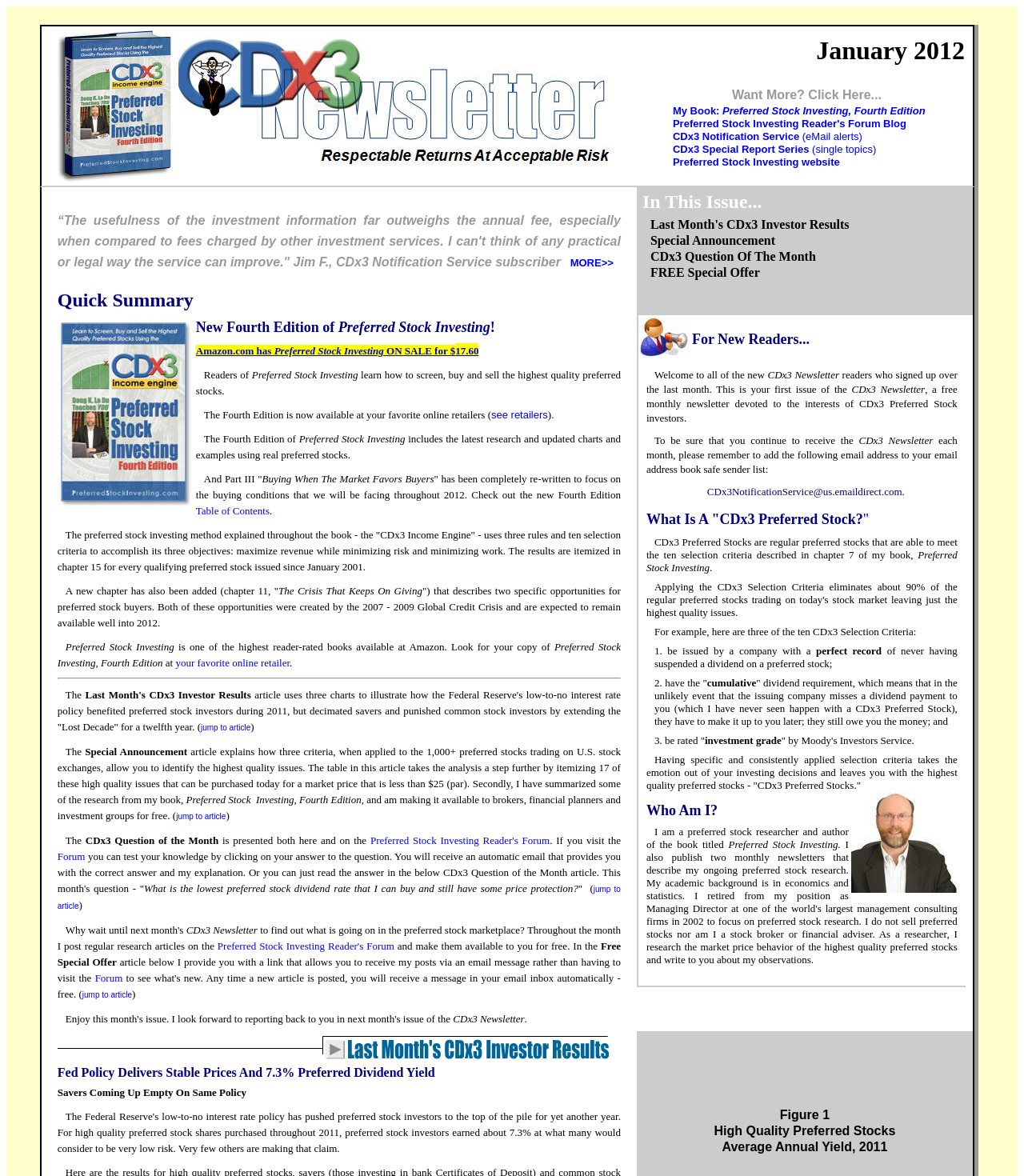What is the topic of the book mentioned in the webpage?
Based on the image, provide a one-word or brief-phrase response.

Preferred Stock Investing